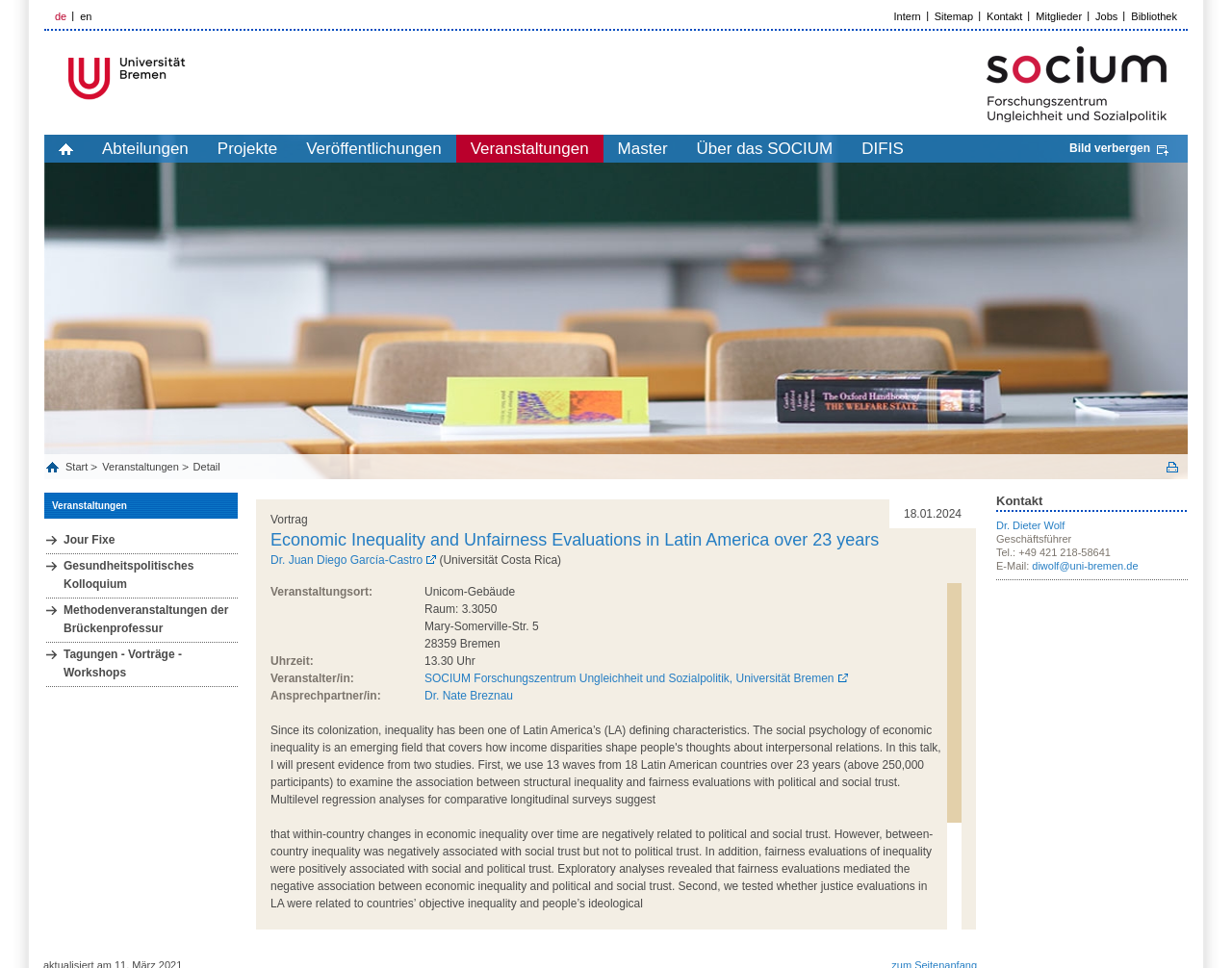Locate the bounding box coordinates of the element you need to click to accomplish the task described by this instruction: "Join the newsletter".

None